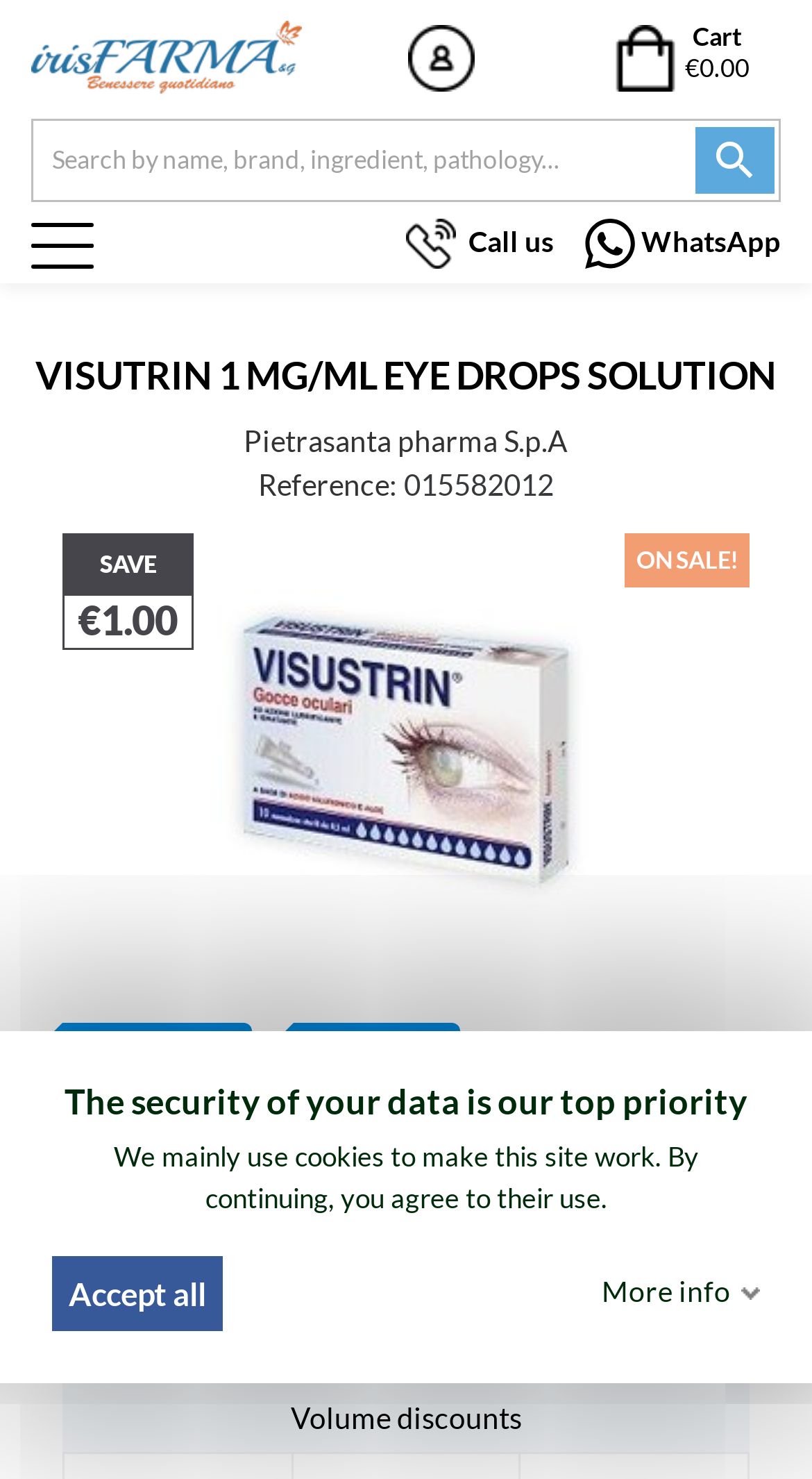Please specify the bounding box coordinates of the region to click in order to perform the following instruction: "Search by name, brand, ingredient, pathology...".

[0.038, 0.081, 0.962, 0.137]